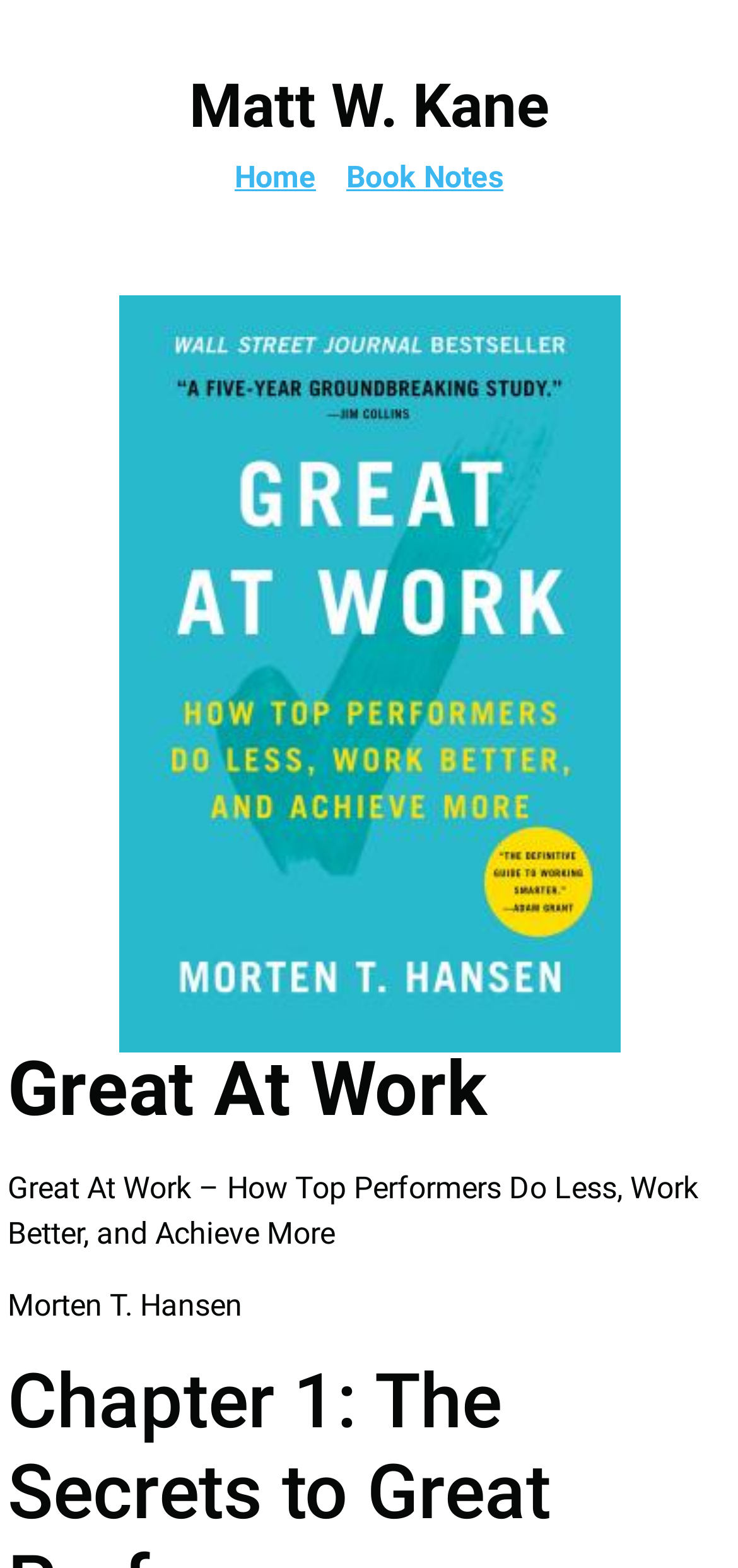Find the bounding box coordinates for the HTML element described in this sentence: "Home". Provide the coordinates as four float numbers between 0 and 1, in the format [left, top, right, bottom].

[0.318, 0.099, 0.428, 0.128]